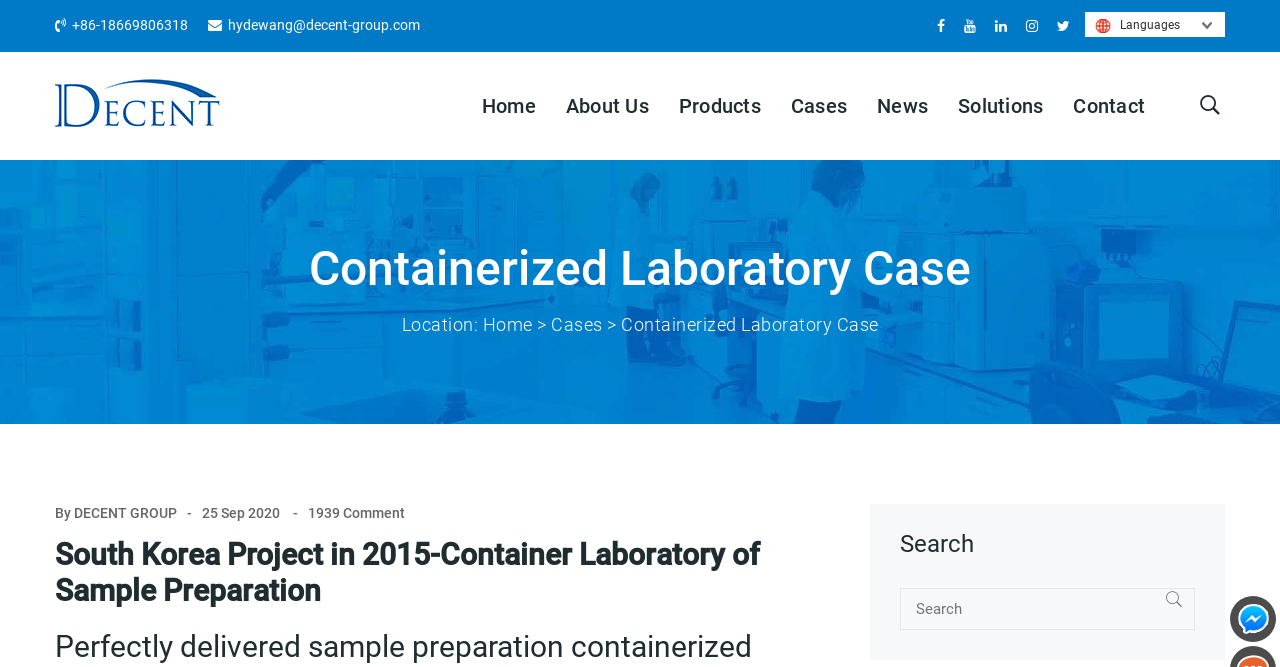Provide the bounding box coordinates for the UI element described in this sentence: "title="Things to discover Portable Heater"". The coordinates should be four float values between 0 and 1, i.e., [left, top, right, bottom].

None